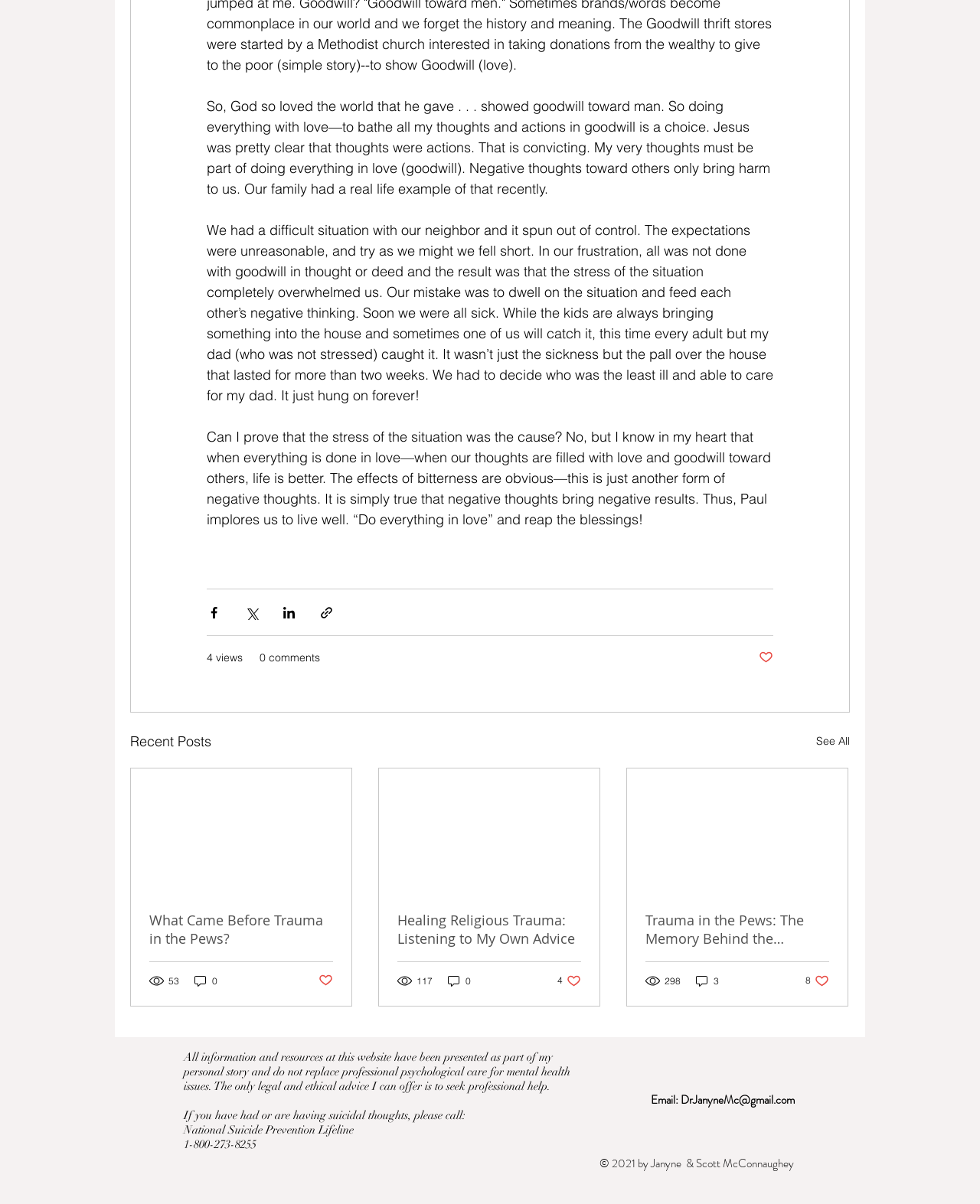Please identify the bounding box coordinates of the element's region that should be clicked to execute the following instruction: "Contact DrJanyneMc via email". The bounding box coordinates must be four float numbers between 0 and 1, i.e., [left, top, right, bottom].

[0.664, 0.907, 0.811, 0.921]